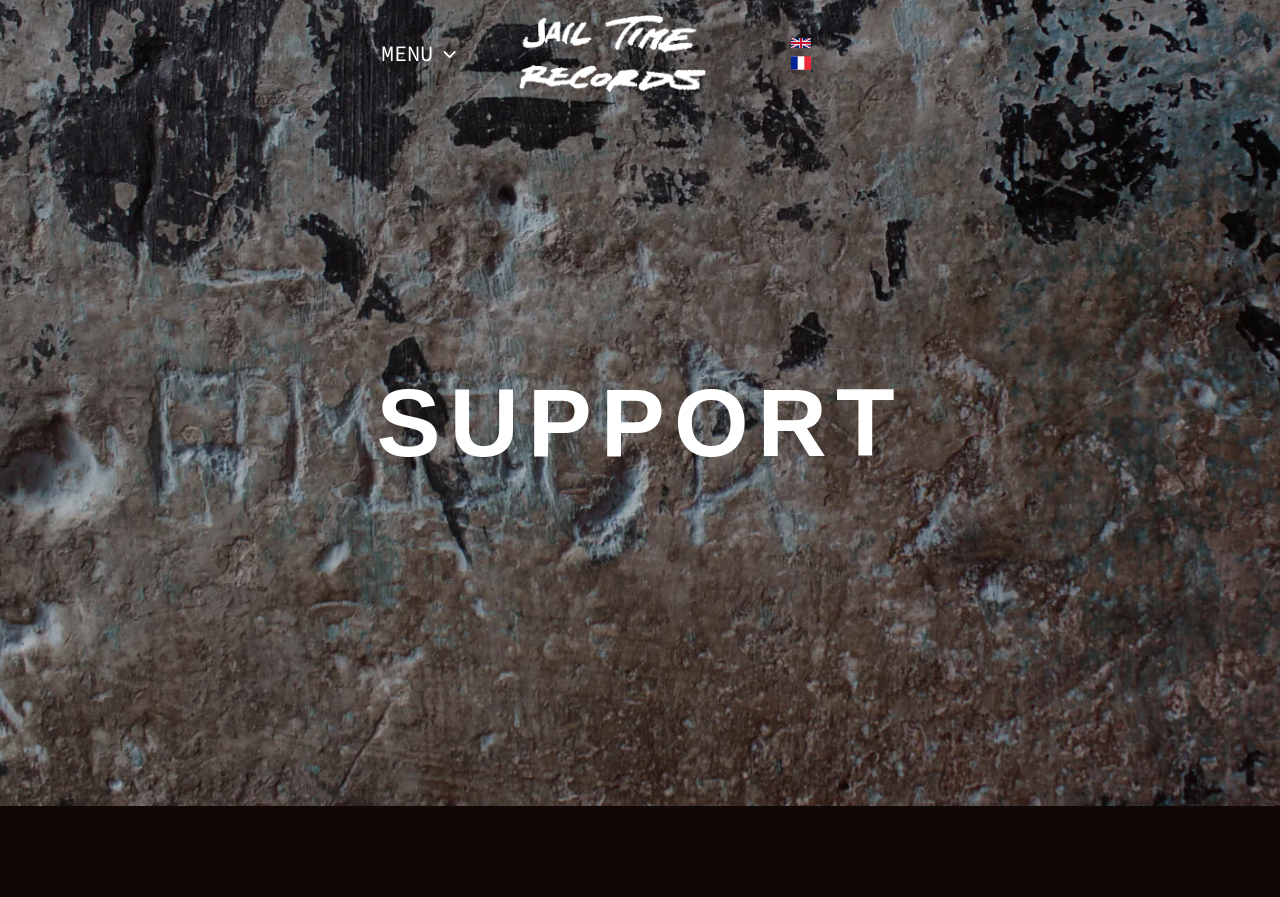Use a single word or phrase to answer the question: 
What type of element is the 'Menu Toggle'?

Application